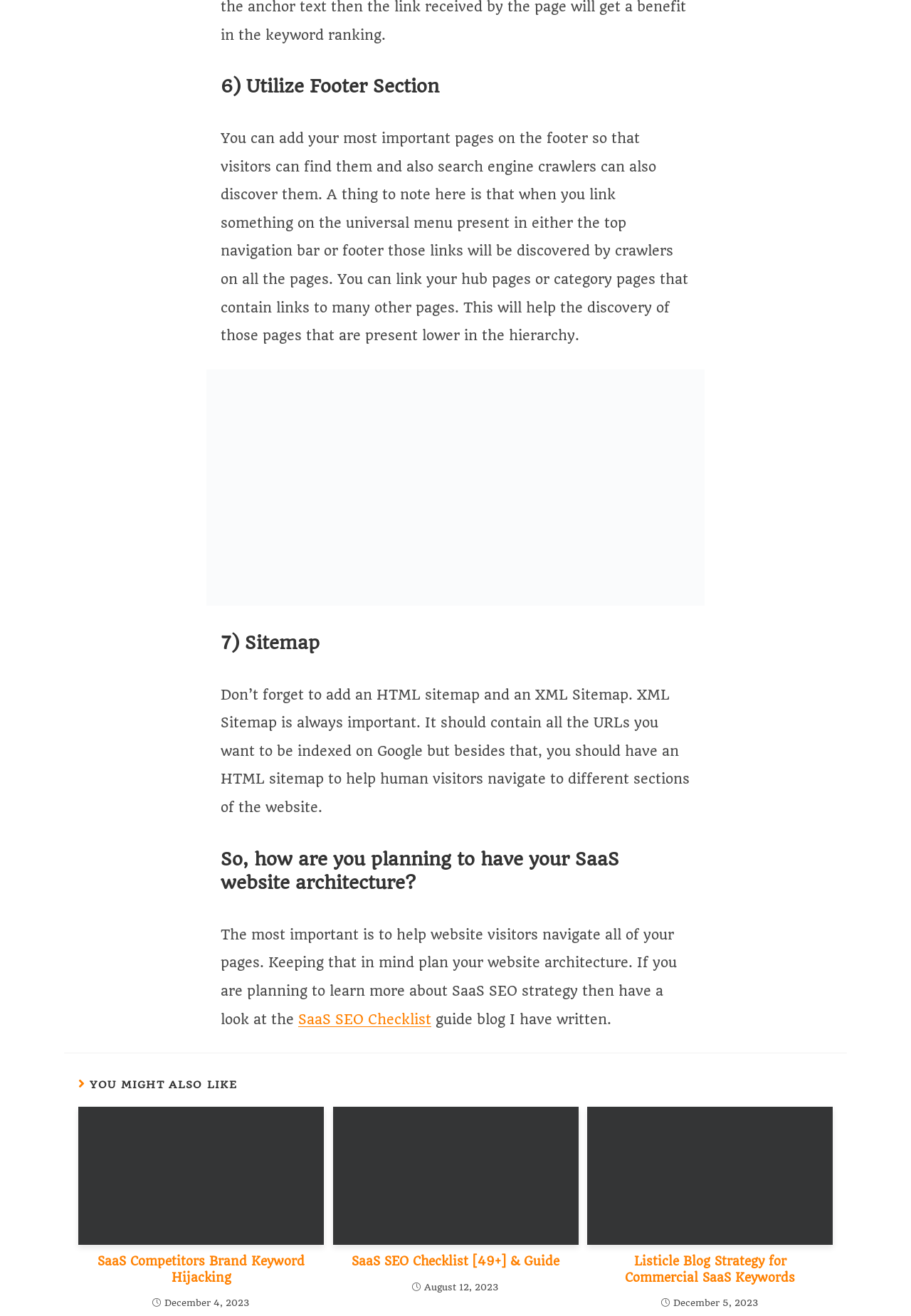Using the provided element description: "SaaS Competitors Brand Keyword Hijacking", identify the bounding box coordinates. The coordinates should be four floats between 0 and 1 in the order [left, top, right, bottom].

[0.095, 0.953, 0.346, 0.977]